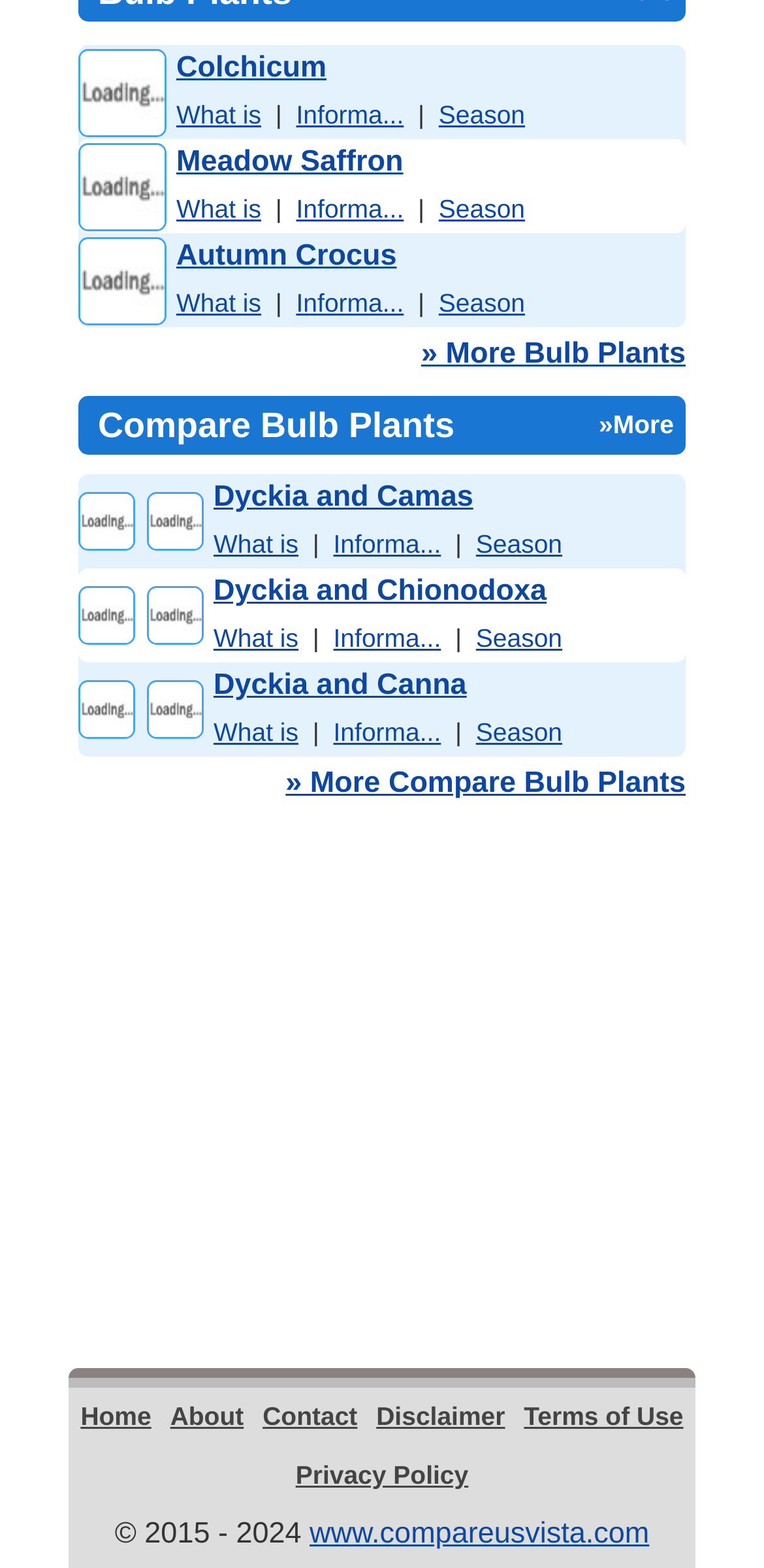Specify the bounding box coordinates of the area to click in order to follow the given instruction: "View more bulb plants."

[0.551, 0.215, 0.897, 0.236]